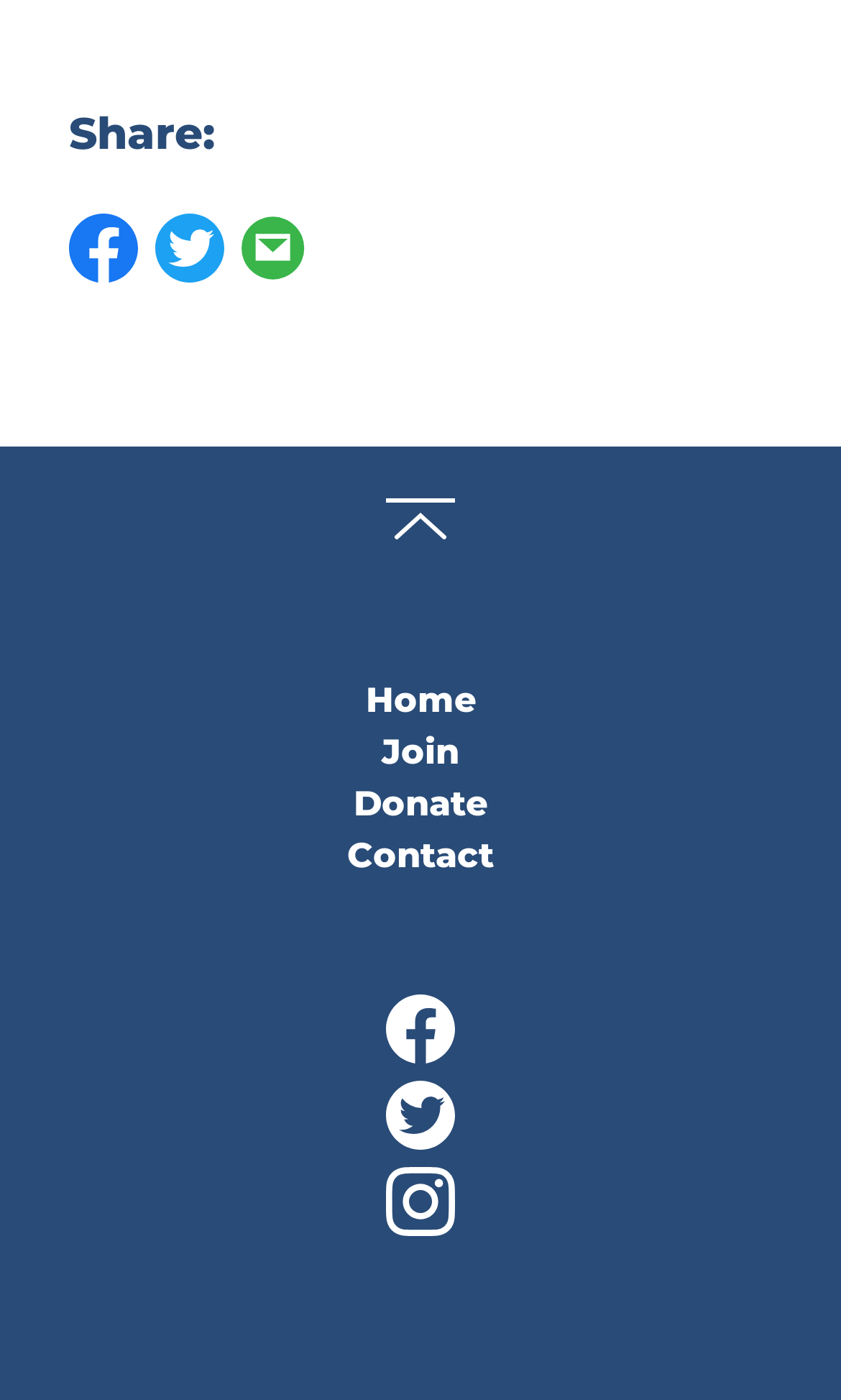Using the provided description: "Home", find the bounding box coordinates of the corresponding UI element. The output should be four float numbers between 0 and 1, in the format [left, top, right, bottom].

[0.382, 0.483, 0.618, 0.52]